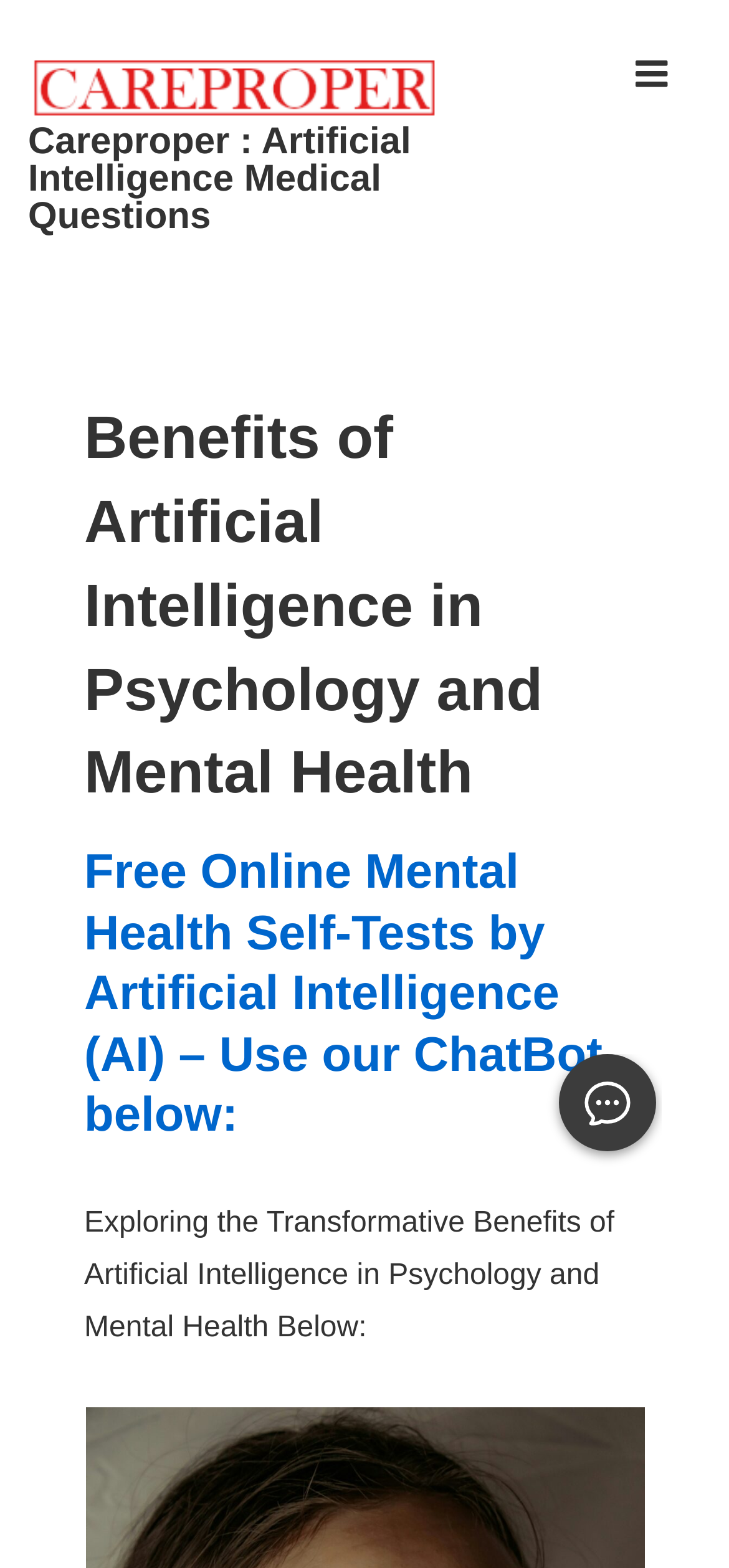Convey a detailed summary of the webpage, mentioning all key elements.

The webpage is focused on mental health self-tests, specifically highlighting the benefits of artificial intelligence in psychology and mental health. At the top left, there is a logo and a link to "Careproper : Artificial Intelligence Medical Questions" accompanied by an image. Below this, there is a main navigation section with a button labeled "MENU" on the top right, which is not expanded by default.

The main content of the page is divided into sections. The first section has a heading that discusses the benefits of artificial intelligence in psychology and mental health. Below this, there is another heading that introduces free online mental health self-tests provided by artificial intelligence. 

Further down, there is a paragraph of text that continues to explore the benefits of artificial intelligence in psychology and mental health. At the bottom right of the page, there is an iframe containing a chatbot, which is the main interactive element of the page.